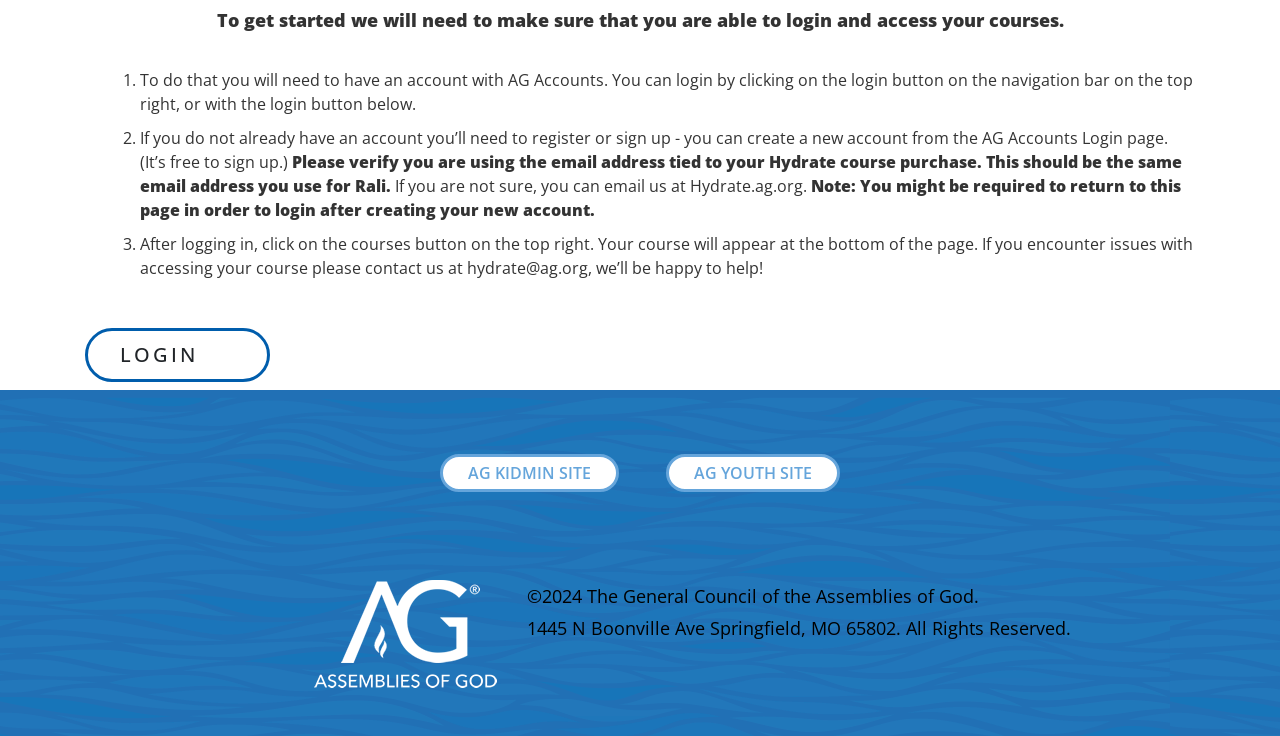Find the bounding box coordinates for the element described here: "Login".

[0.08, 0.449, 0.18, 0.515]